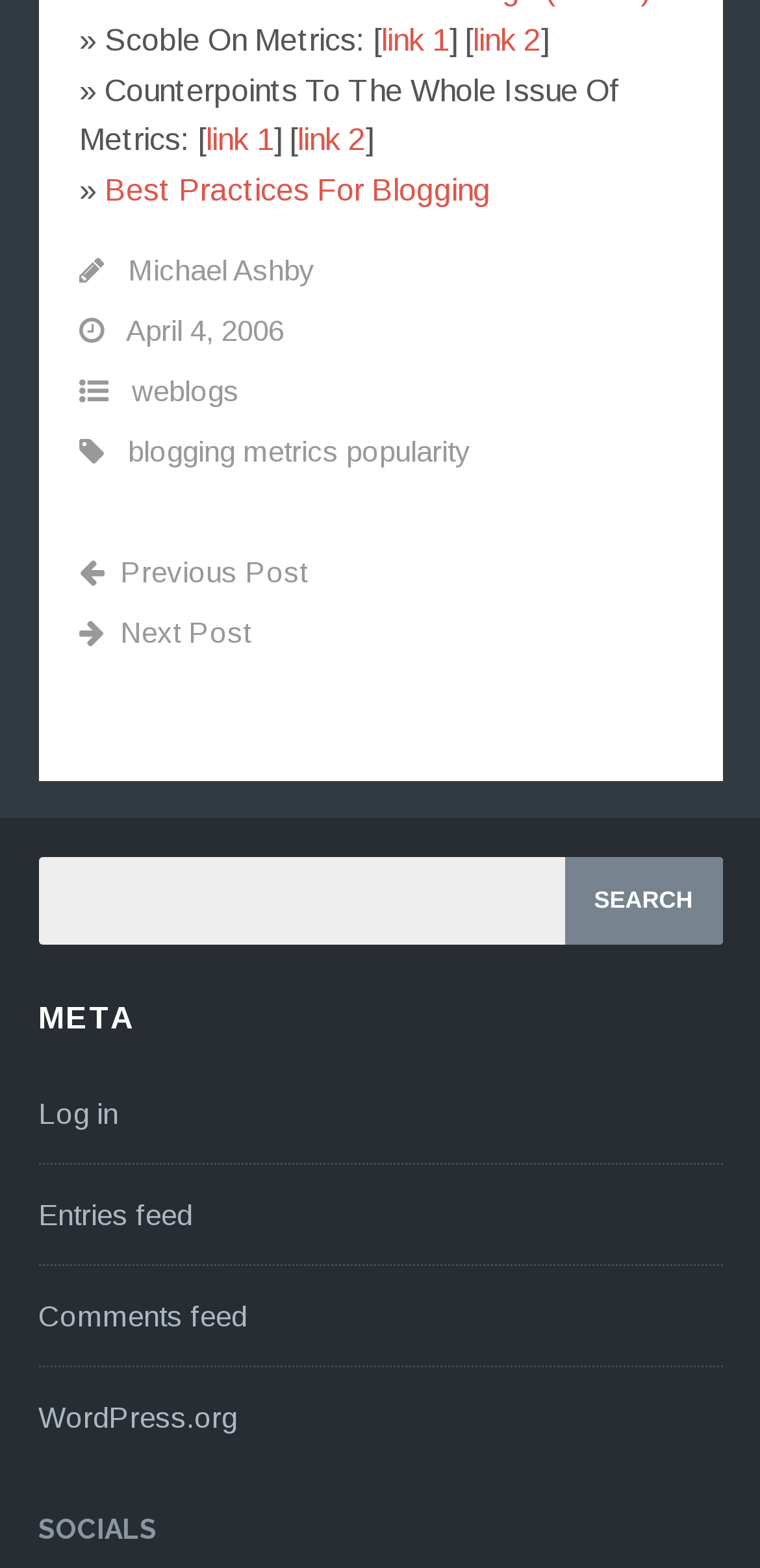Please provide the bounding box coordinates for the element that needs to be clicked to perform the instruction: "View 'Entries feed'". The coordinates must consist of four float numbers between 0 and 1, formatted as [left, top, right, bottom].

[0.05, 0.763, 0.253, 0.785]